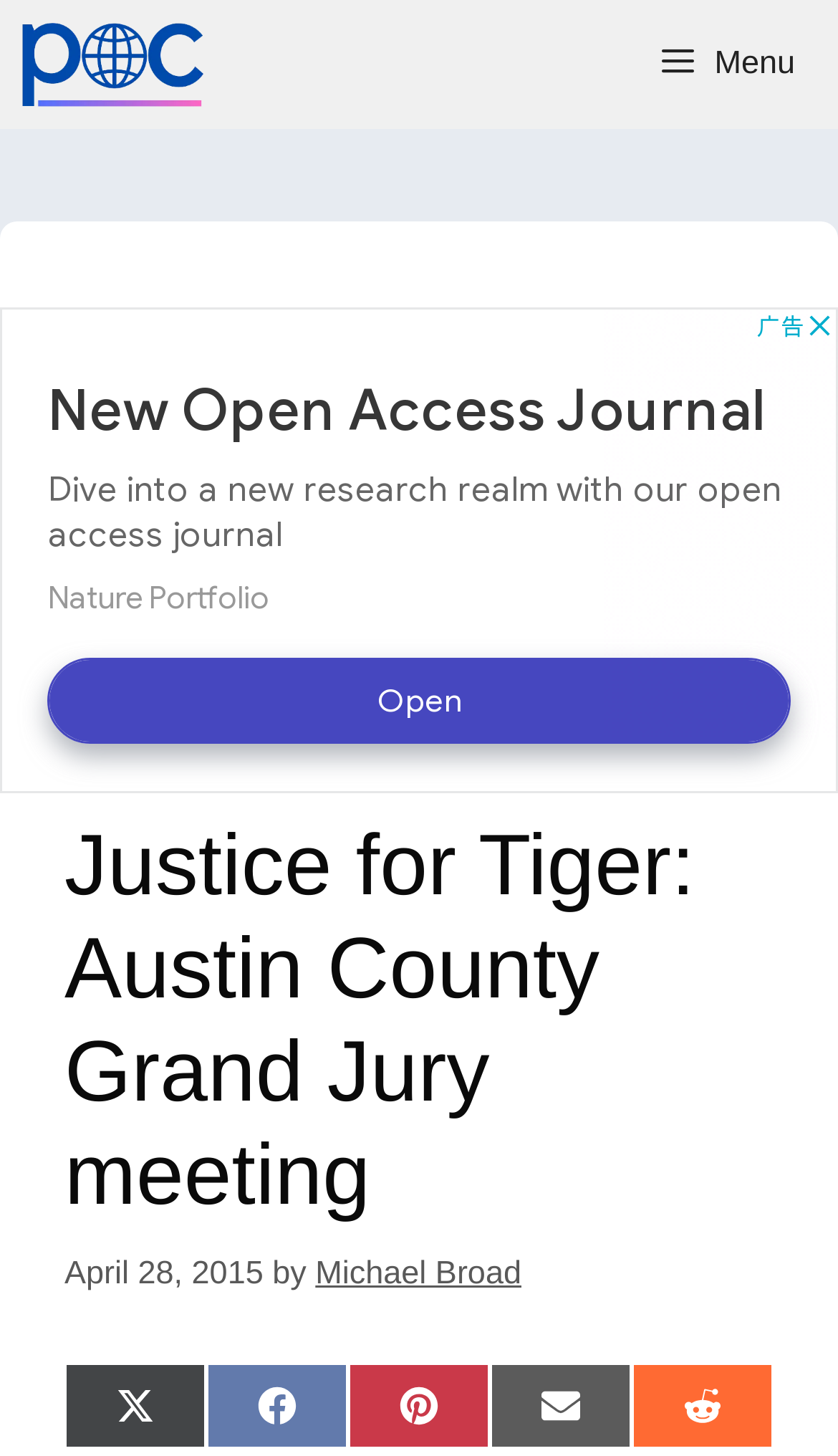Who is the author of the article?
Based on the visual, give a brief answer using one word or a short phrase.

Michael Broad